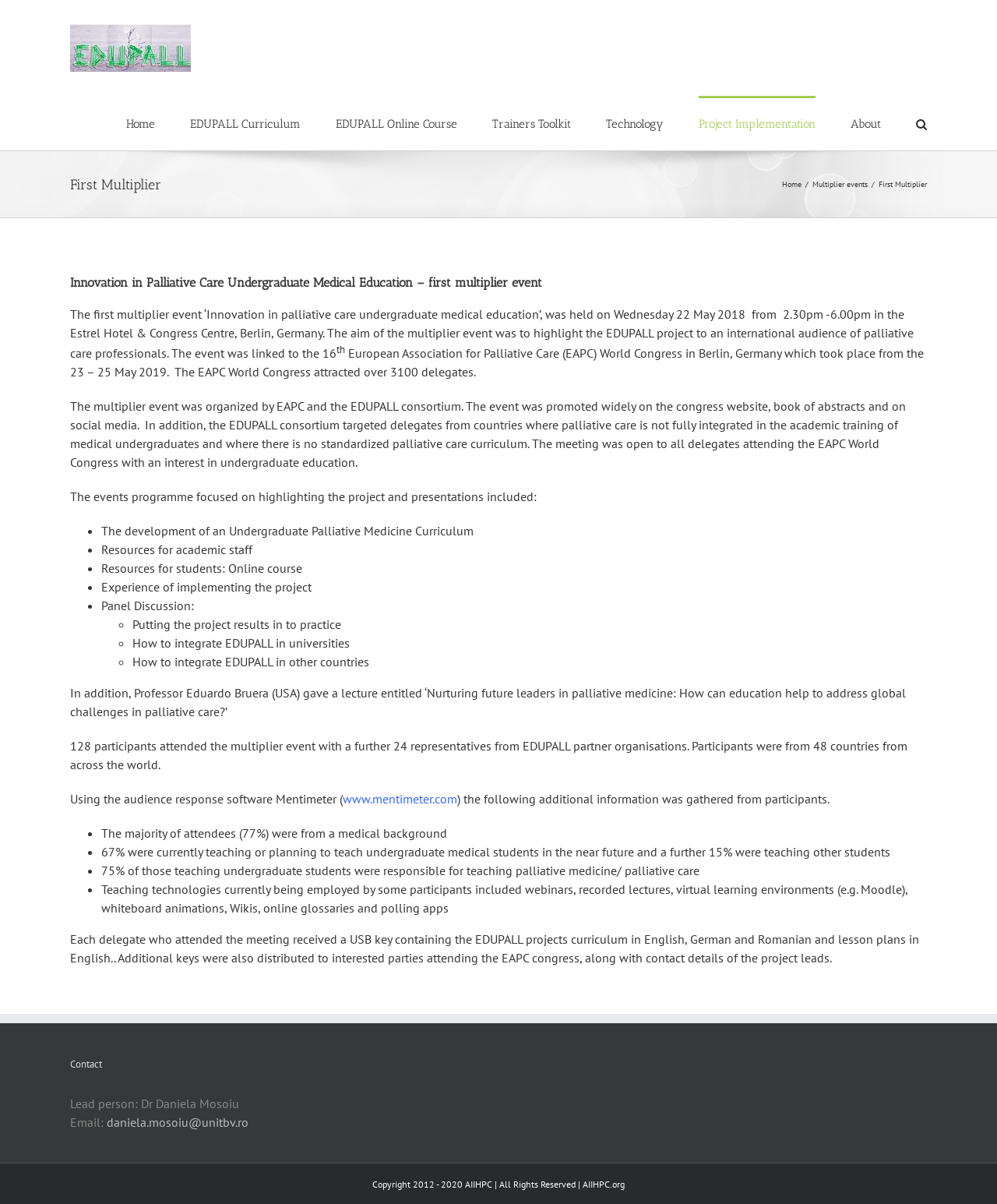Respond to the question below with a single word or phrase:
What is the percentage of attendees from a medical background?

77%